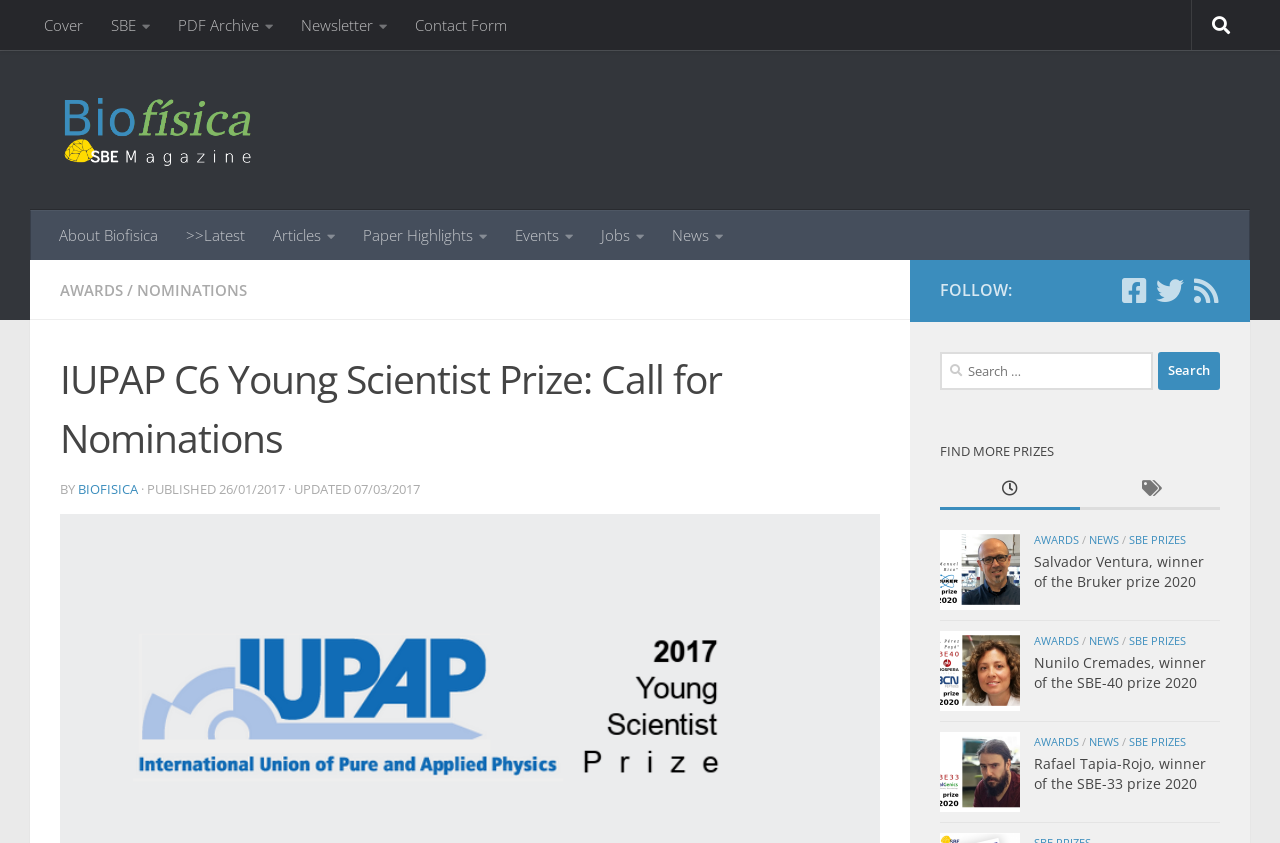Locate the bounding box coordinates of the area you need to click to fulfill this instruction: 'Search for something'. The coordinates must be in the form of four float numbers ranging from 0 to 1: [left, top, right, bottom].

[0.734, 0.418, 0.953, 0.463]